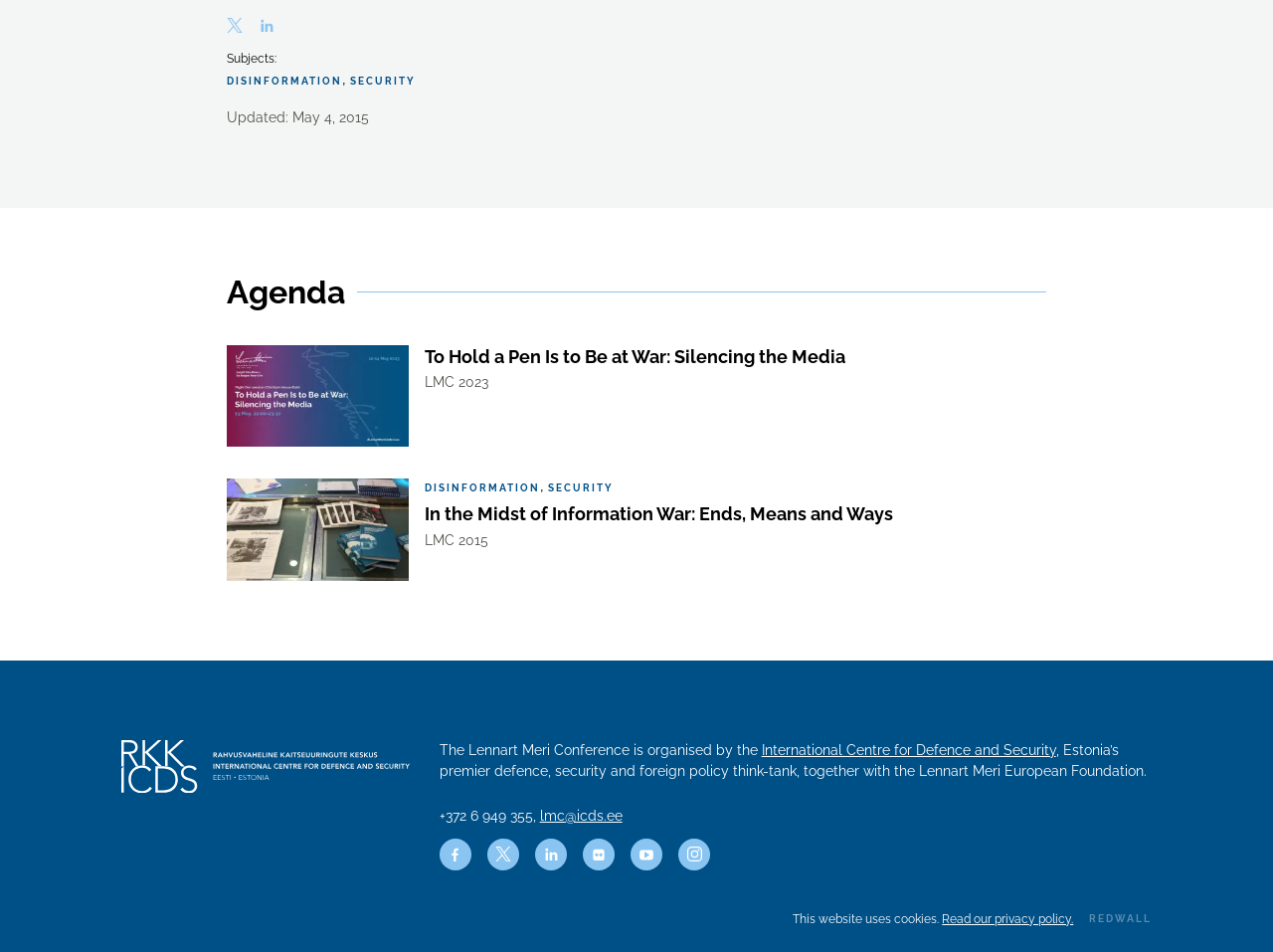Provide the bounding box coordinates for the UI element that is described as: "Read our privacy policy.".

[0.74, 0.958, 0.843, 0.973]